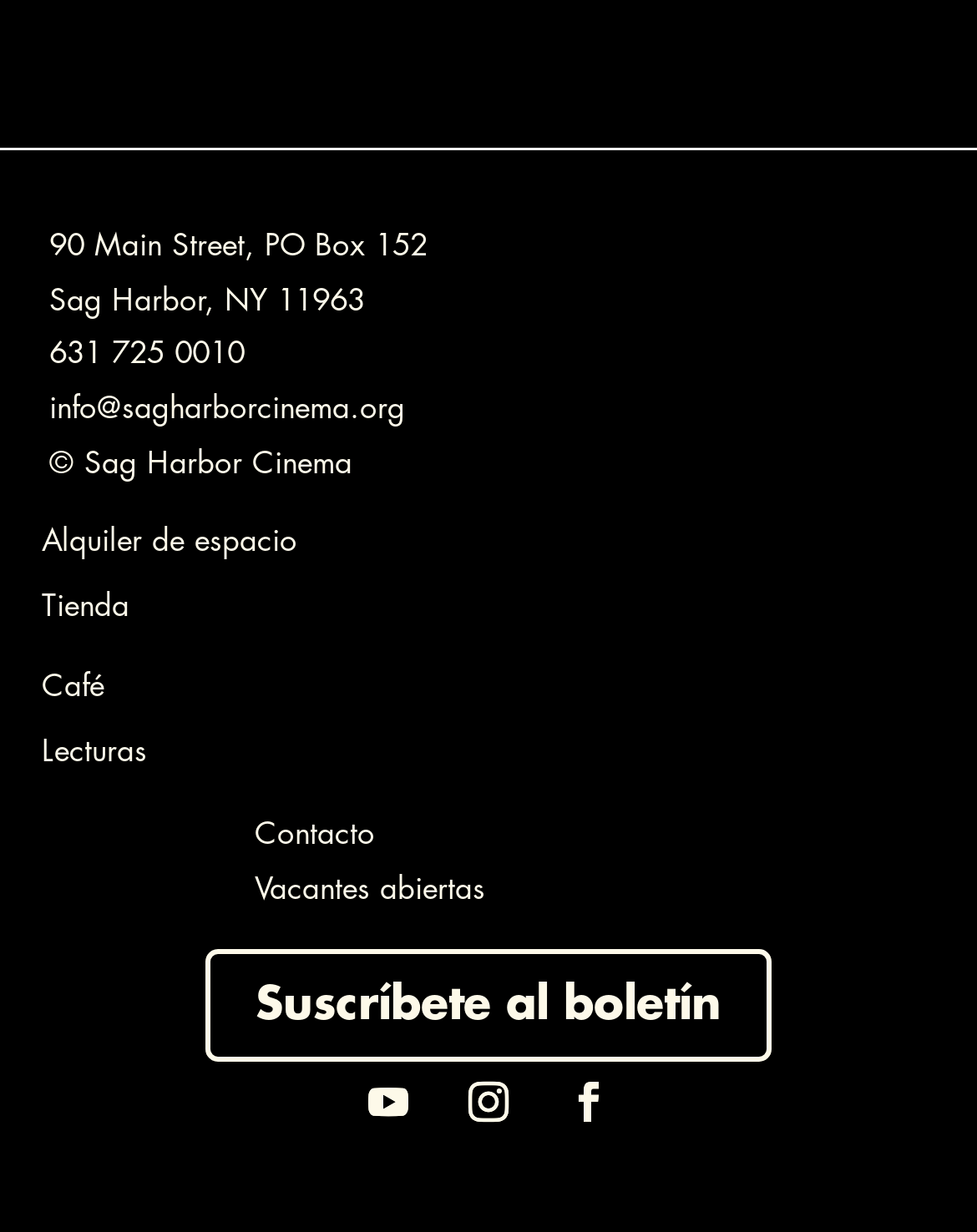How many social media links are there in the footer section?
Refer to the image and provide a thorough answer to the question.

I counted the number of social media link elements in the footer section of the webpage, which are represented by the icons '', '', and ''.